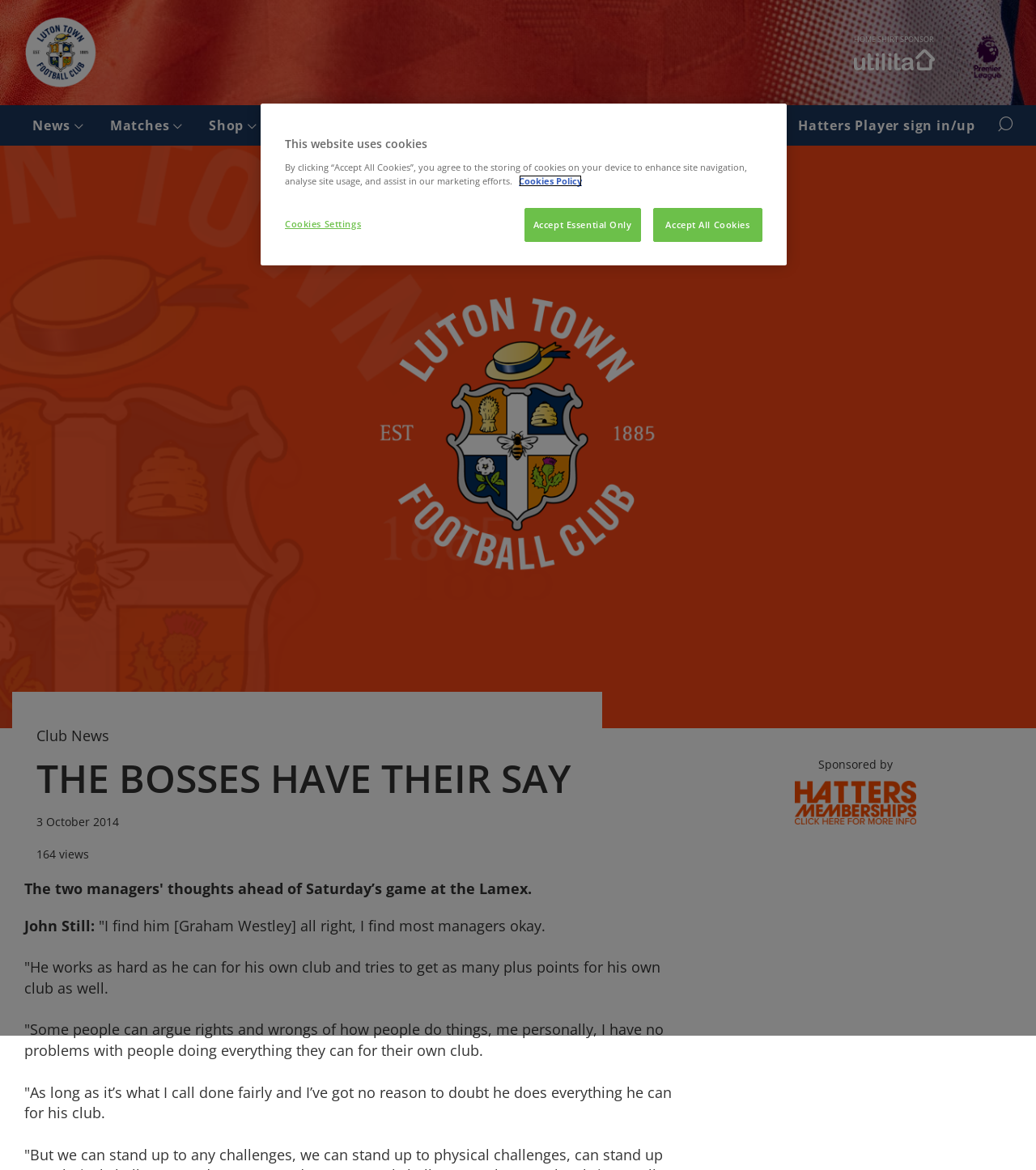Please identify the bounding box coordinates of the element's region that should be clicked to execute the following instruction: "Go to News". The bounding box coordinates must be four float numbers between 0 and 1, i.e., [left, top, right, bottom].

[0.019, 0.09, 0.094, 0.124]